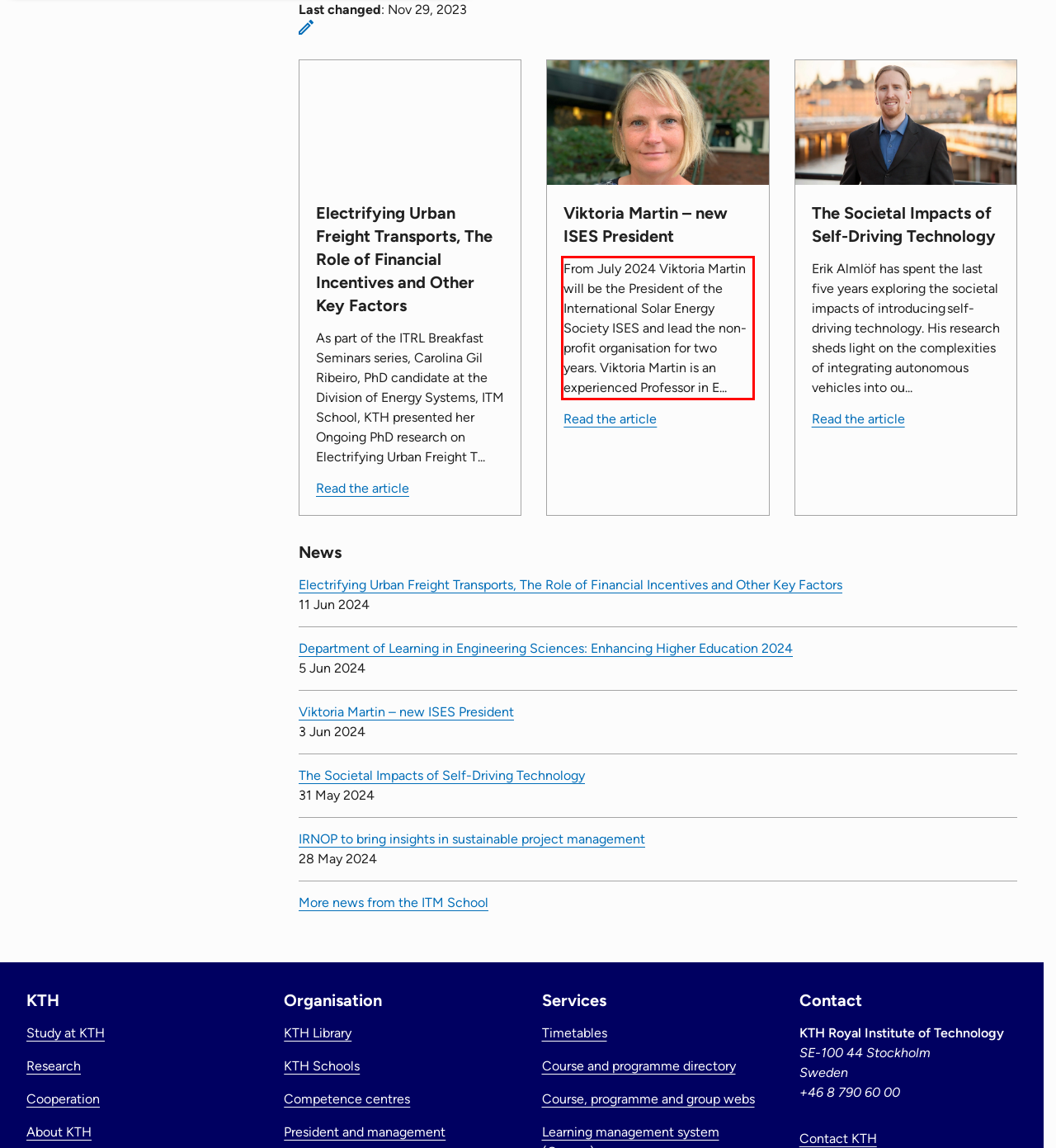Using the provided webpage screenshot, recognize the text content in the area marked by the red bounding box.

From July 2024 Viktoria Martin will be the President of the International Solar Energy Society ISES and lead the non-profit organisation for two years. Viktoria Martin is an experienced Professor in E...